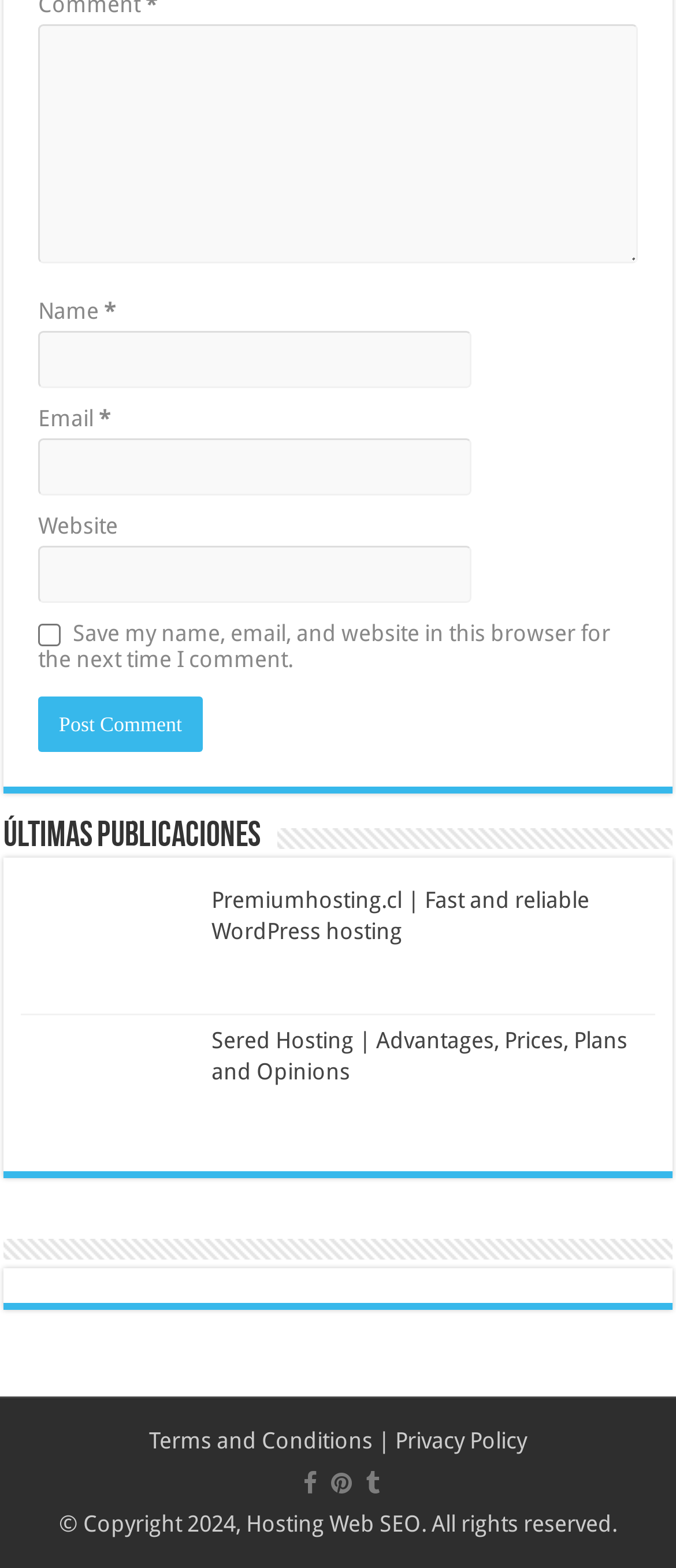For the following element description, predict the bounding box coordinates in the format (top-left x, top-left y, bottom-right x, bottom-right y). All values should be floating point numbers between 0 and 1. Description: parent_node: Website name="url"

[0.056, 0.348, 0.697, 0.384]